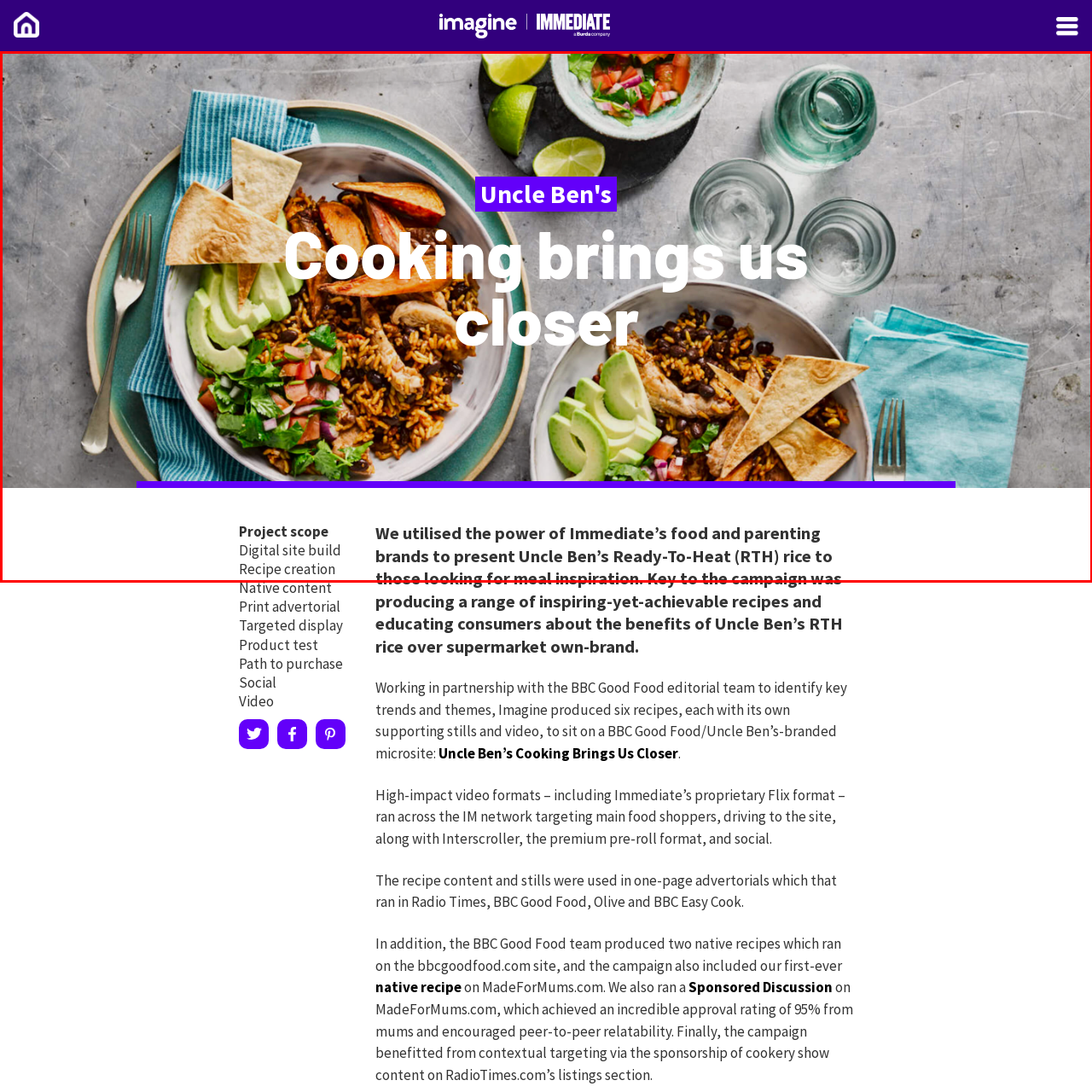What is on the plates? Study the image bordered by the red bounding box and answer briefly using a single word or a phrase.

Rice, chicken, avocado, and greens